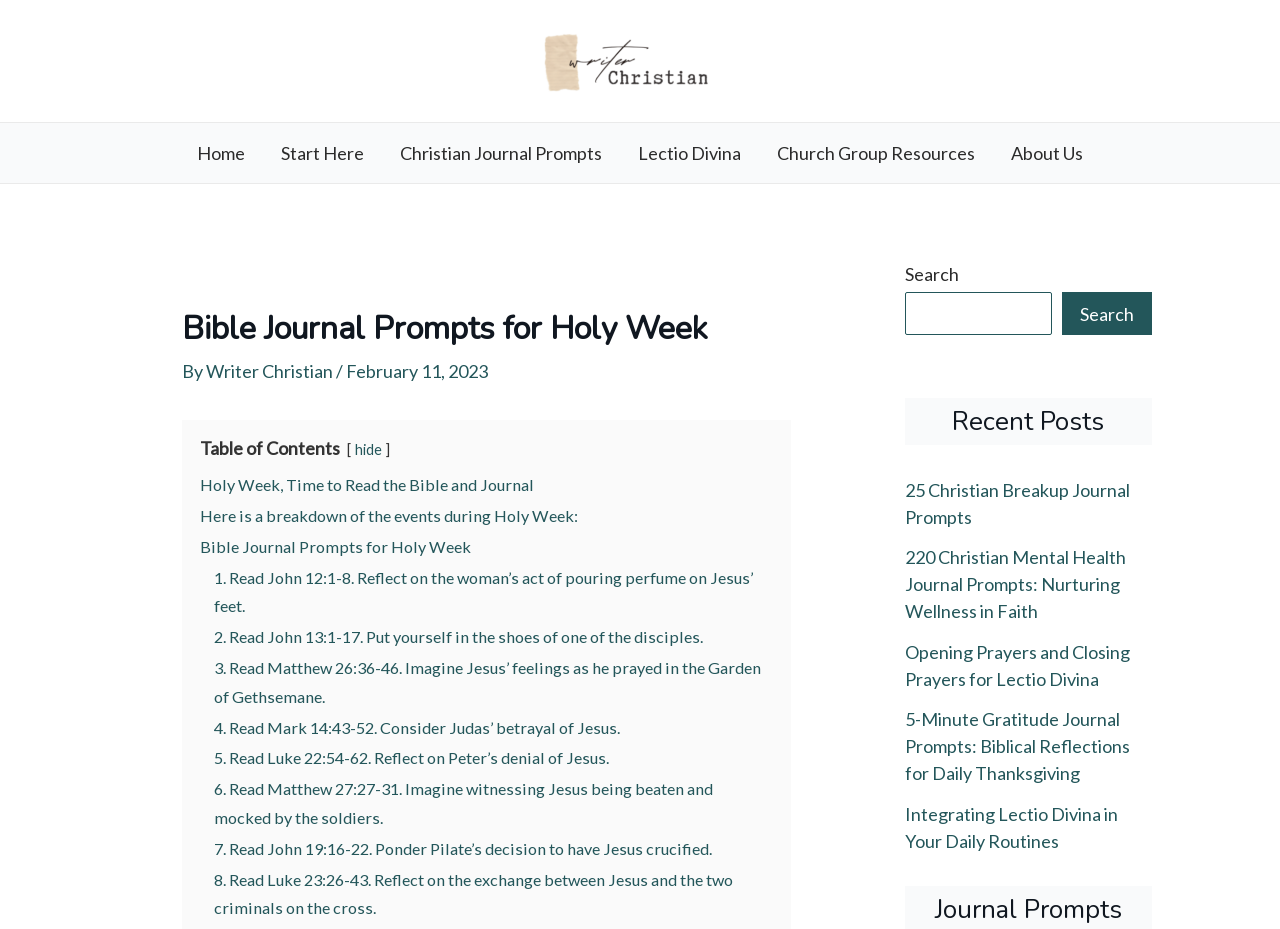Pinpoint the bounding box coordinates of the element you need to click to execute the following instruction: "Explore the 'Christian Journal Prompts' resource". The bounding box should be represented by four float numbers between 0 and 1, in the format [left, top, right, bottom].

[0.298, 0.132, 0.484, 0.197]